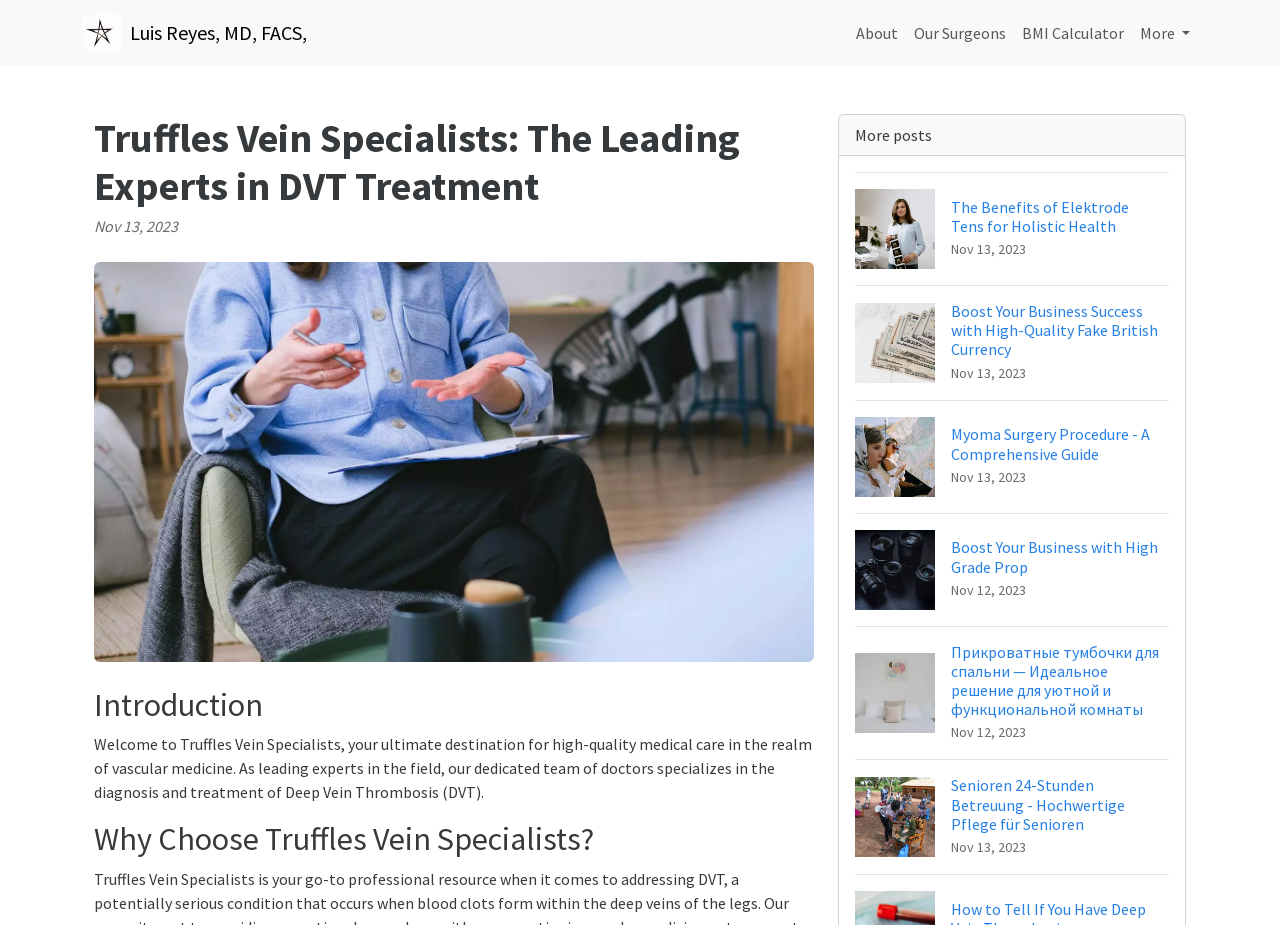Could you provide the bounding box coordinates for the portion of the screen to click to complete this instruction: "Click More button"?

[0.884, 0.014, 0.936, 0.057]